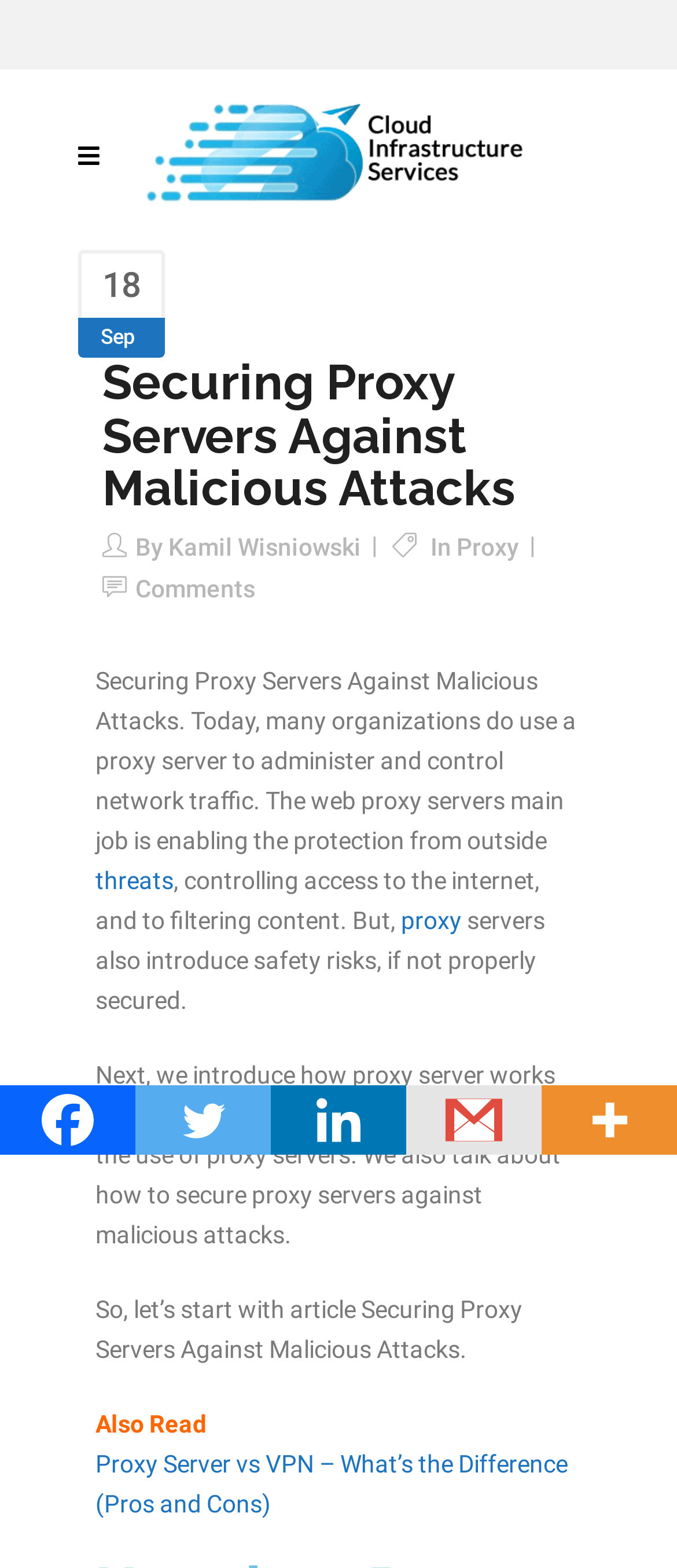Using the description: "threats", identify the bounding box of the corresponding UI element in the screenshot.

[0.141, 0.553, 0.256, 0.57]